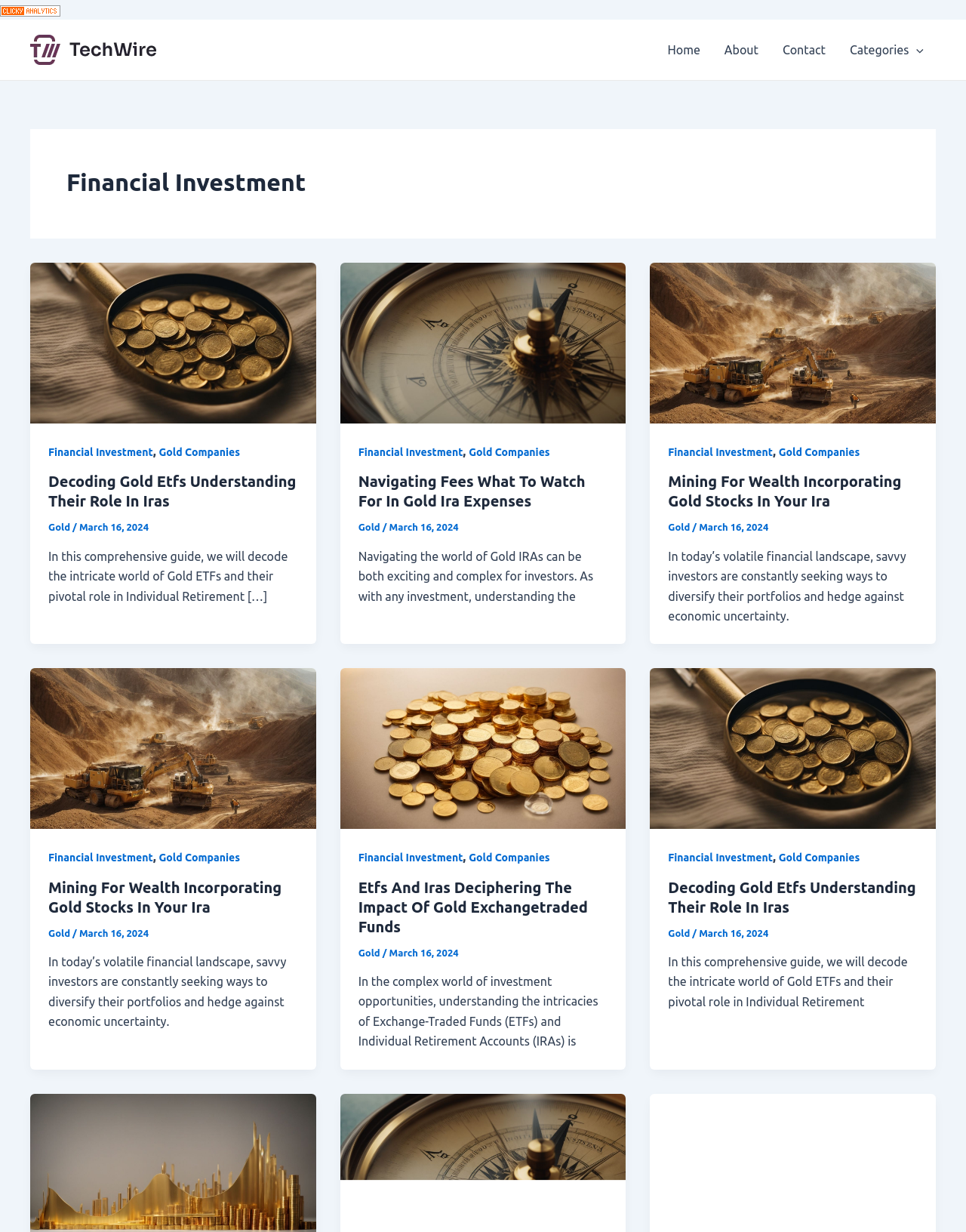How many articles are listed on the webpage?
Refer to the image and provide a one-word or short phrase answer.

4